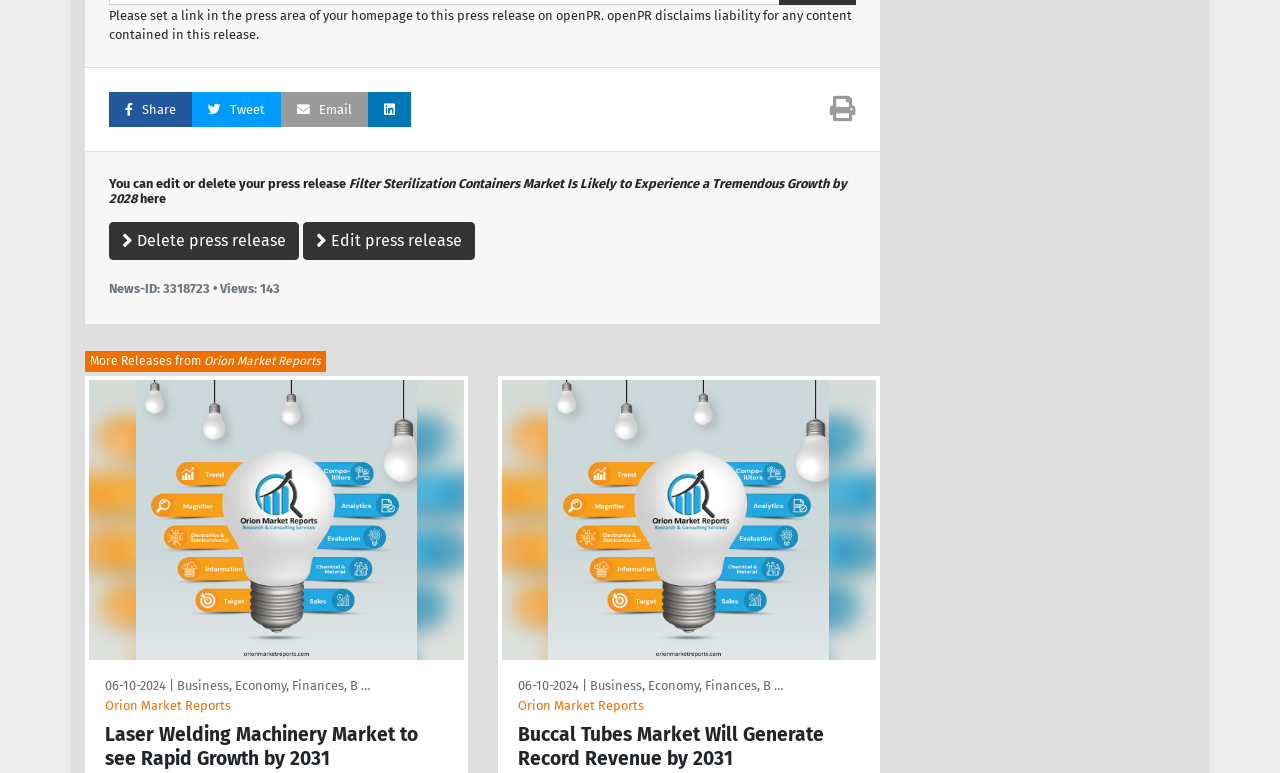Please indicate the bounding box coordinates of the element's region to be clicked to achieve the instruction: "View more releases from Orion Market Reports". Provide the coordinates as four float numbers between 0 and 1, i.e., [left, top, right, bottom].

[0.082, 0.935, 0.35, 0.997]